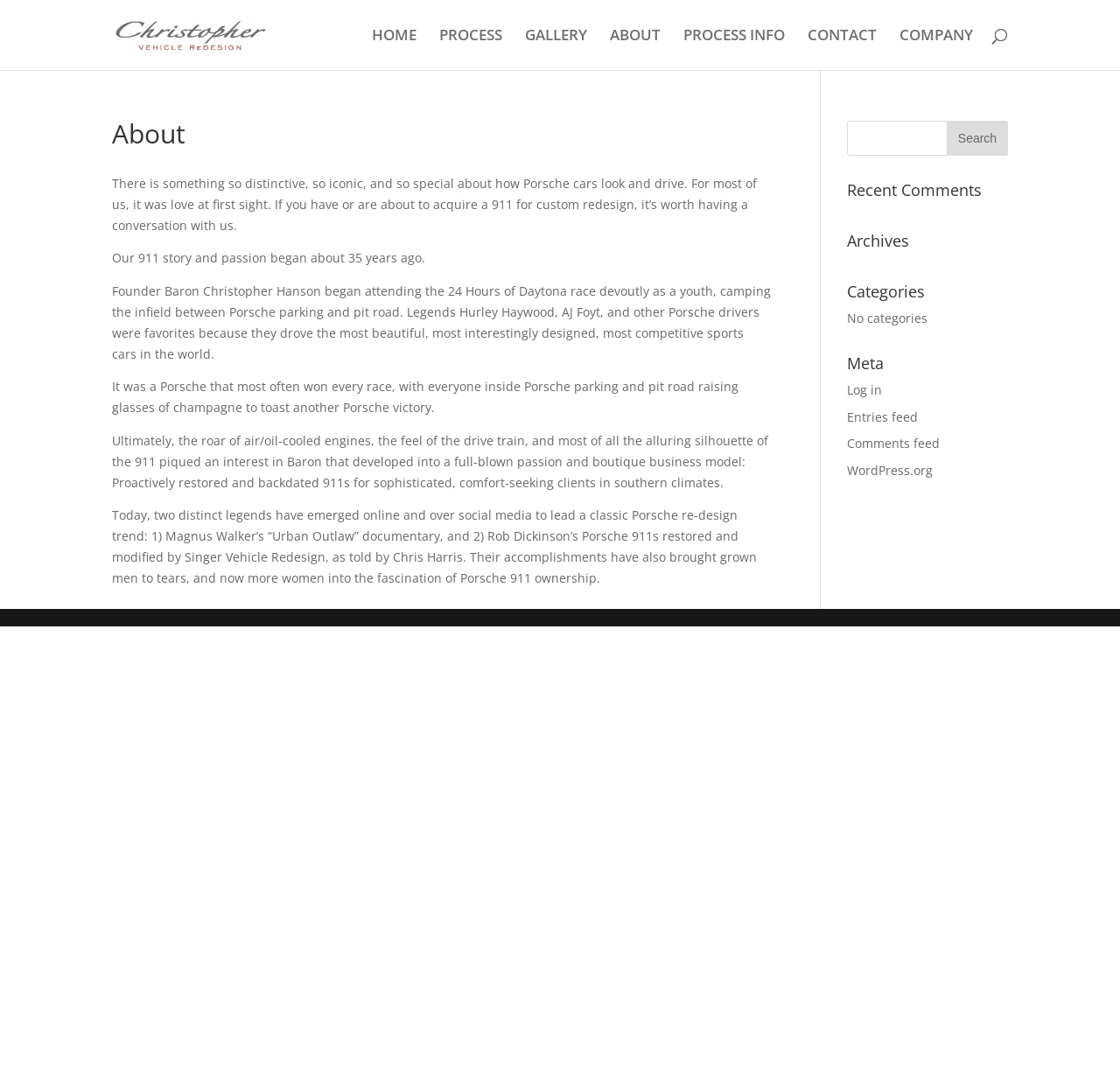What is the name of the founder?
Look at the screenshot and respond with a single word or phrase.

Baron Christopher Hanson